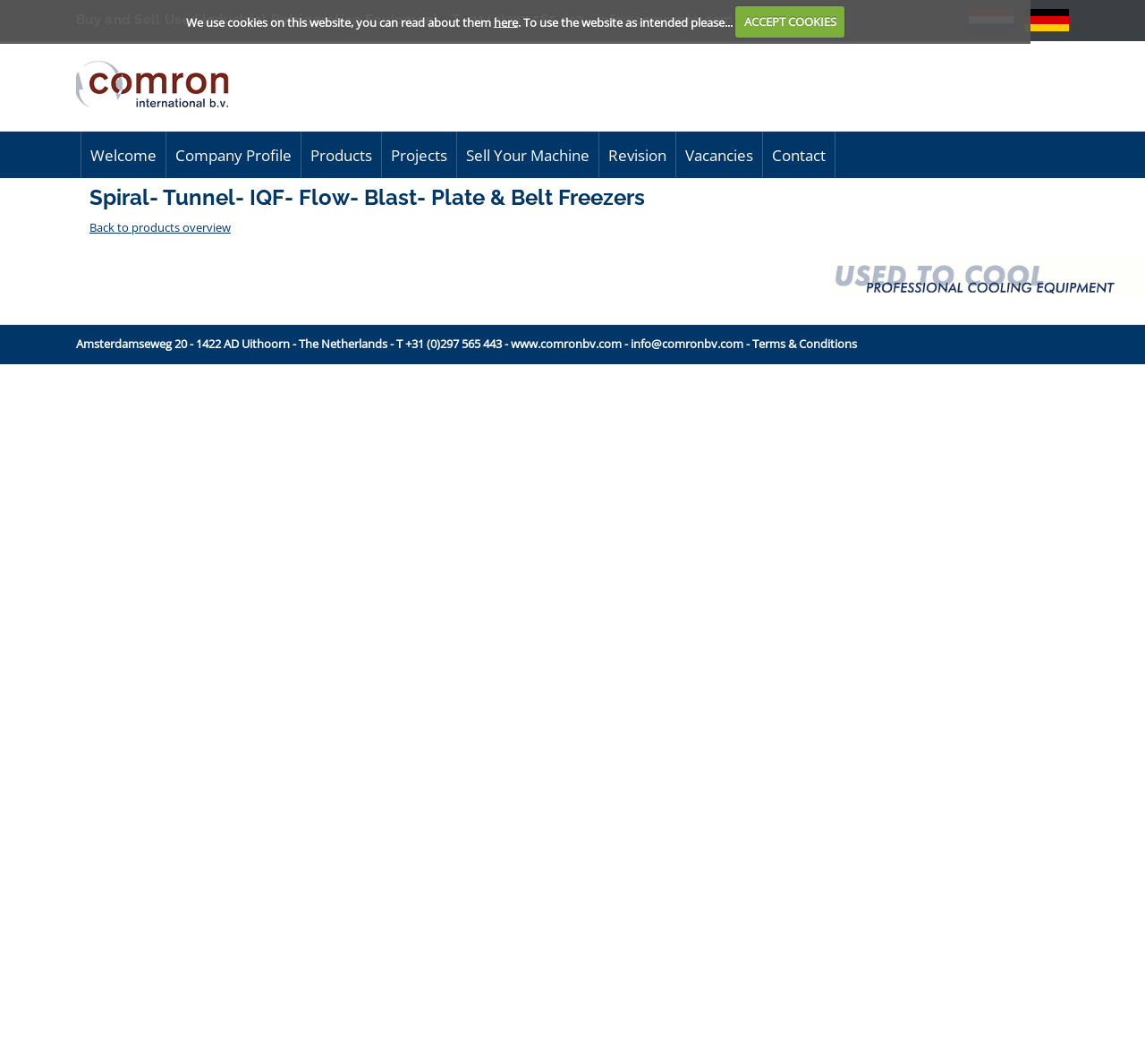Bounding box coordinates are specified in the format (top-left x, top-left y, bottom-right x, bottom-right y). All values are floating point numbers bounded between 0 and 1. Please provide the bounding box coordinate of the region this sentence describes: T +31 (0)297 565 443

[0.346, 0.315, 0.438, 0.33]